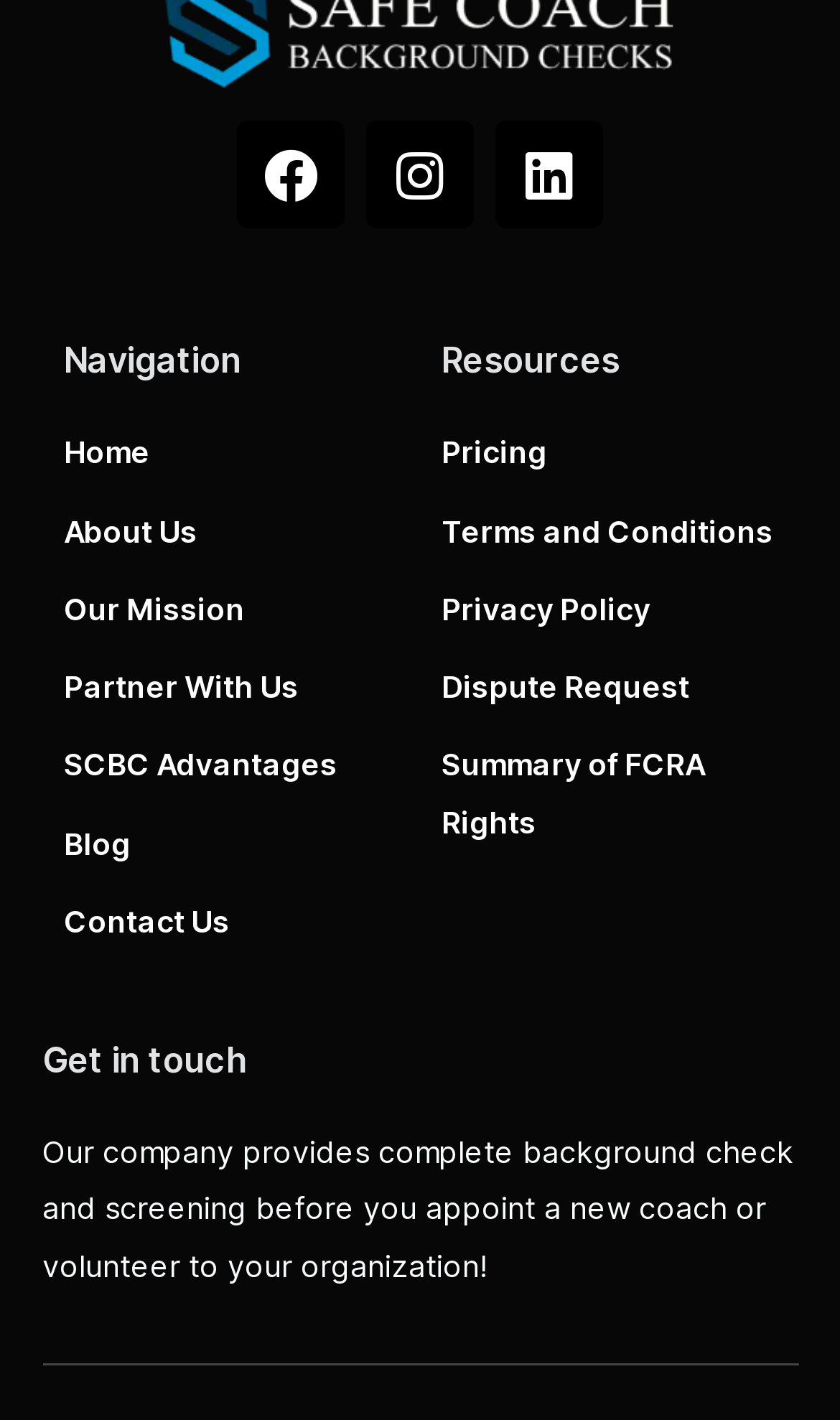What is the last link in the Navigation category?
Please provide a detailed and thorough answer to the question.

The last link in the Navigation category is 'Contact Us', which is located at the bottom of the Navigation section and has a bounding box coordinate of [0.076, 0.629, 0.474, 0.669].